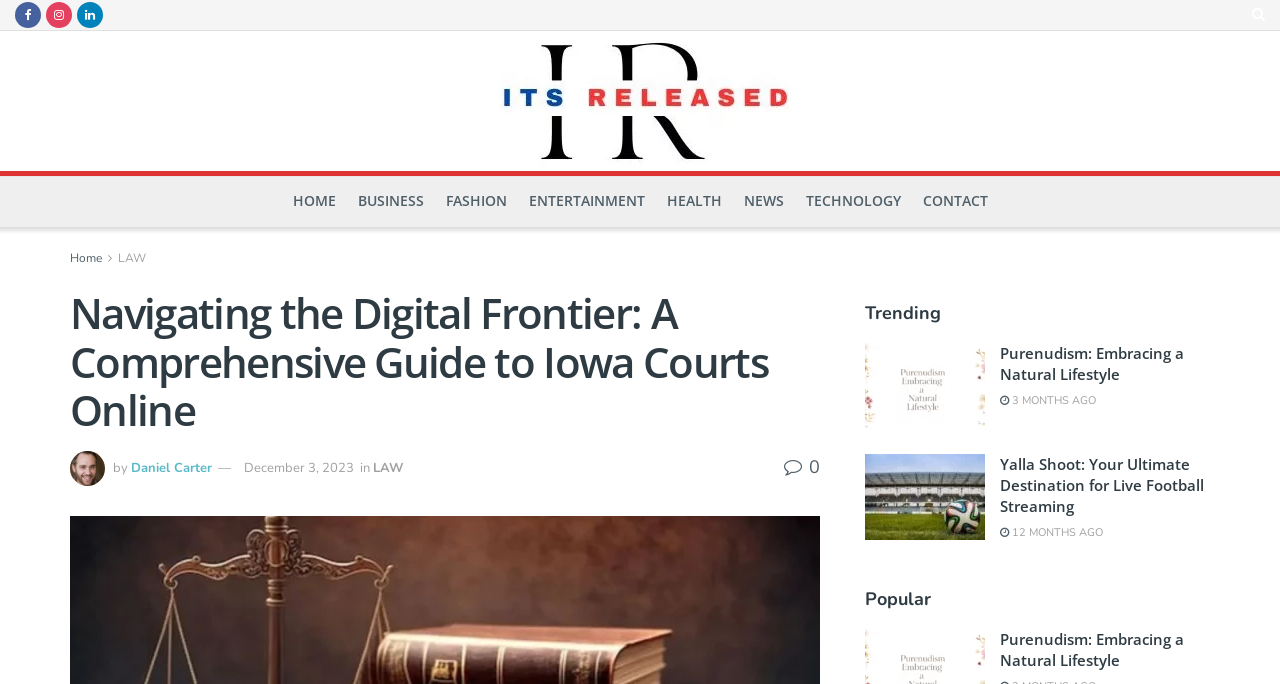Find the bounding box coordinates of the element to click in order to complete this instruction: "View the 'Its Released' article". The bounding box coordinates must be four float numbers between 0 and 1, denoted as [left, top, right, bottom].

[0.341, 0.047, 0.659, 0.249]